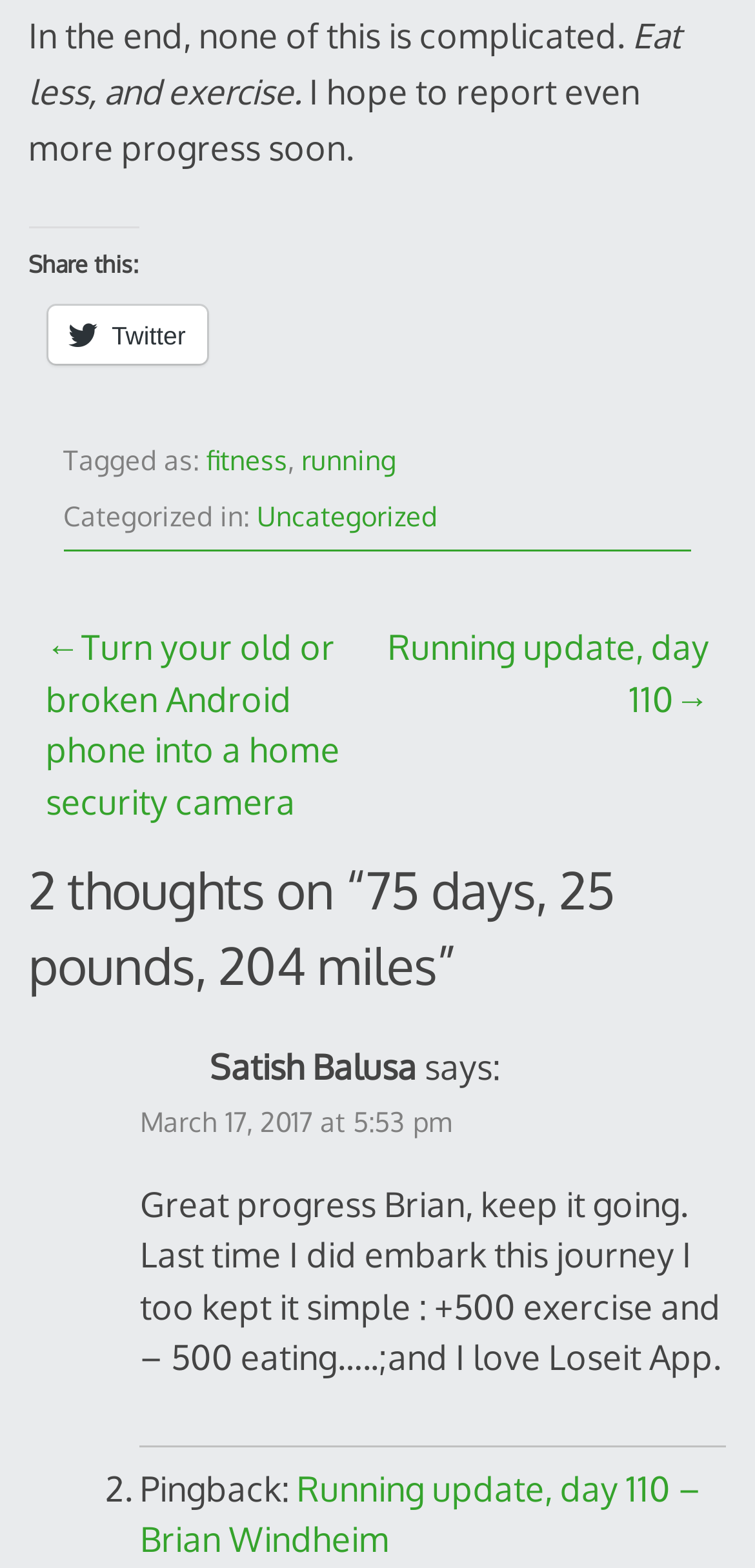Provide the bounding box coordinates of the UI element that matches the description: "Running update, day 110".

[0.5, 0.397, 0.939, 0.462]